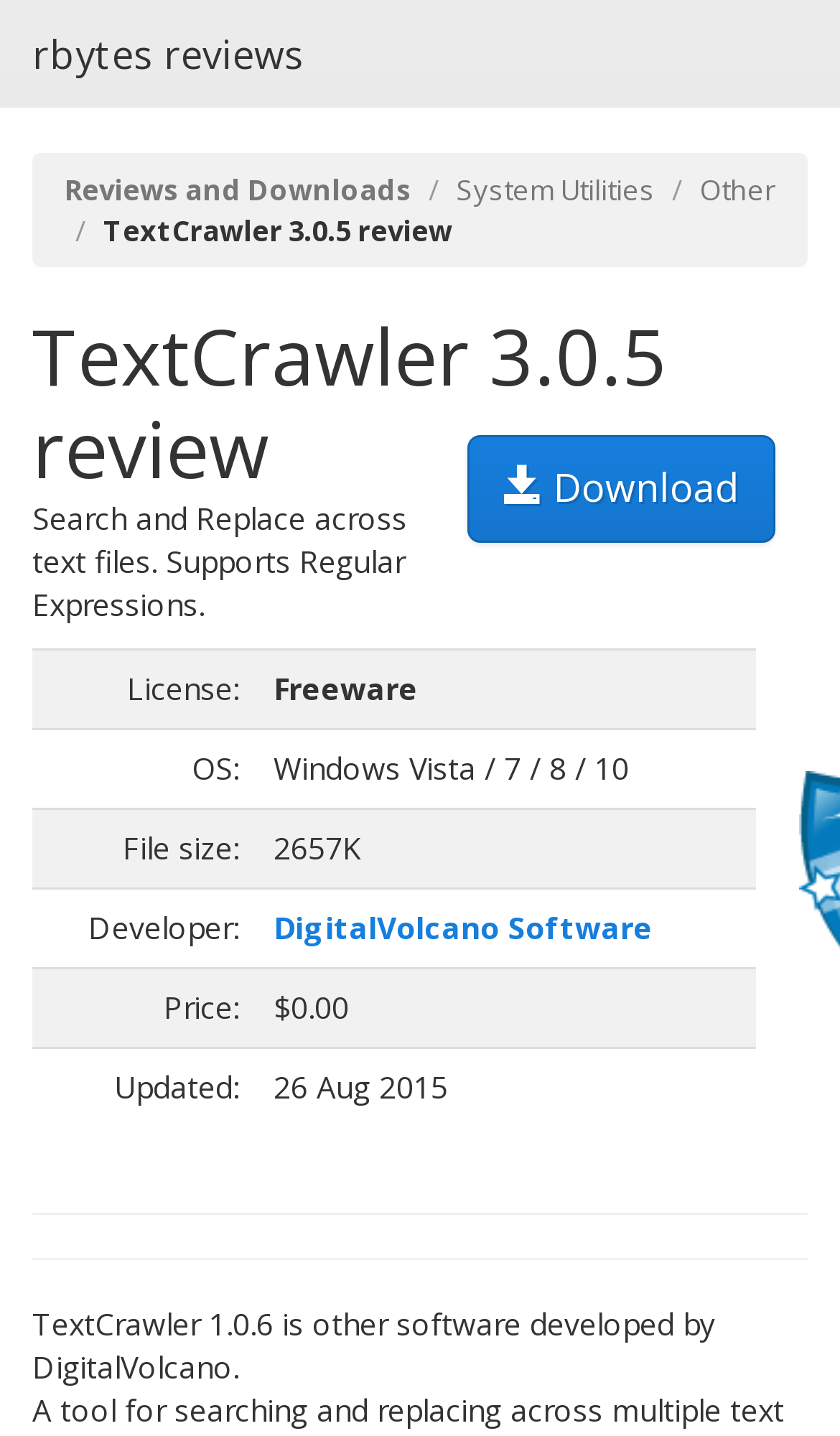Please reply with a single word or brief phrase to the question: 
When was TextCrawler 3.0.5 last updated?

26 Aug 2015